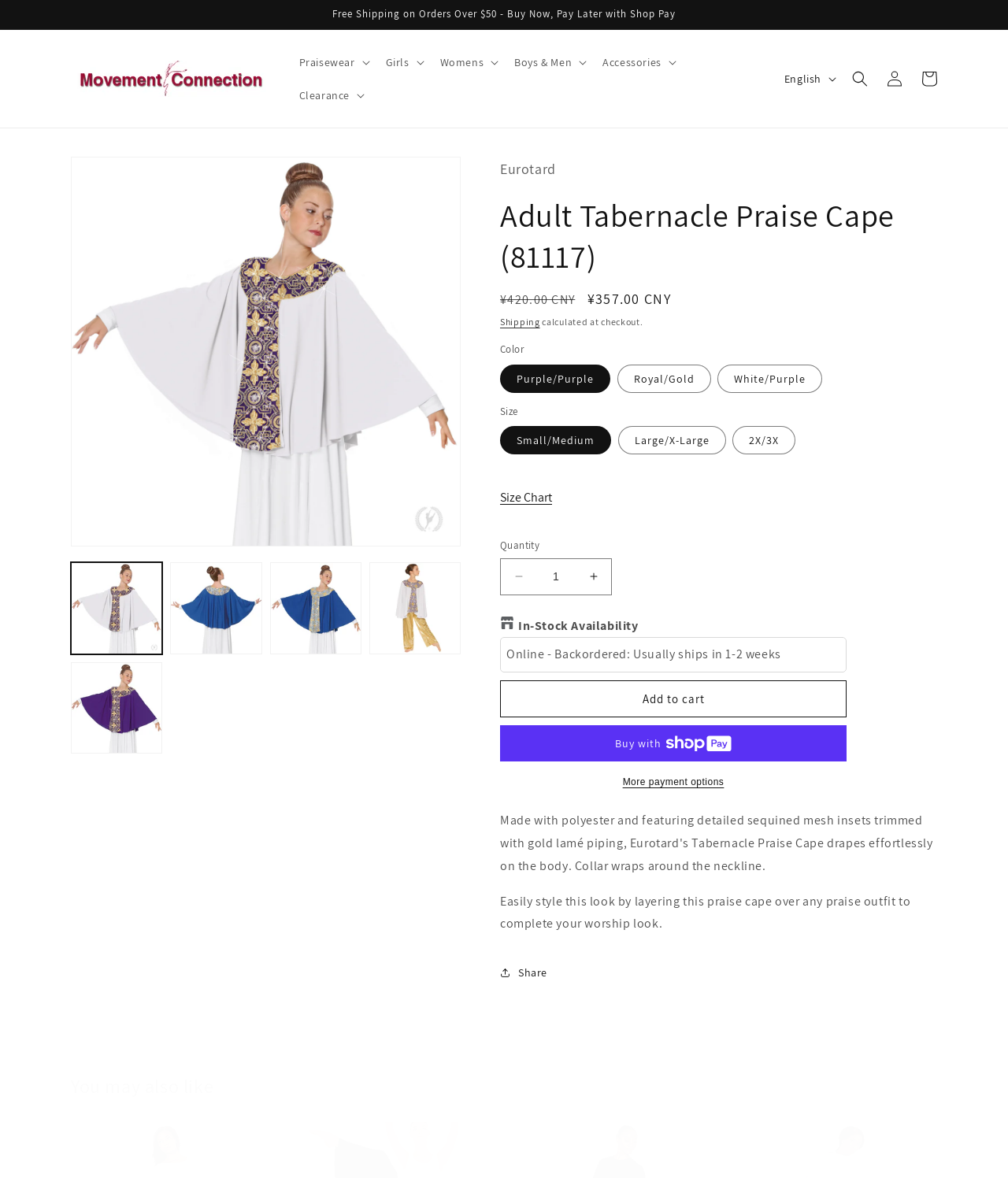Please find and report the bounding box coordinates of the element to click in order to perform the following action: "Increase the quantity of the Adult Tabernacle Praise Cape". The coordinates should be expressed as four float numbers between 0 and 1, in the format [left, top, right, bottom].

[0.571, 0.474, 0.606, 0.505]